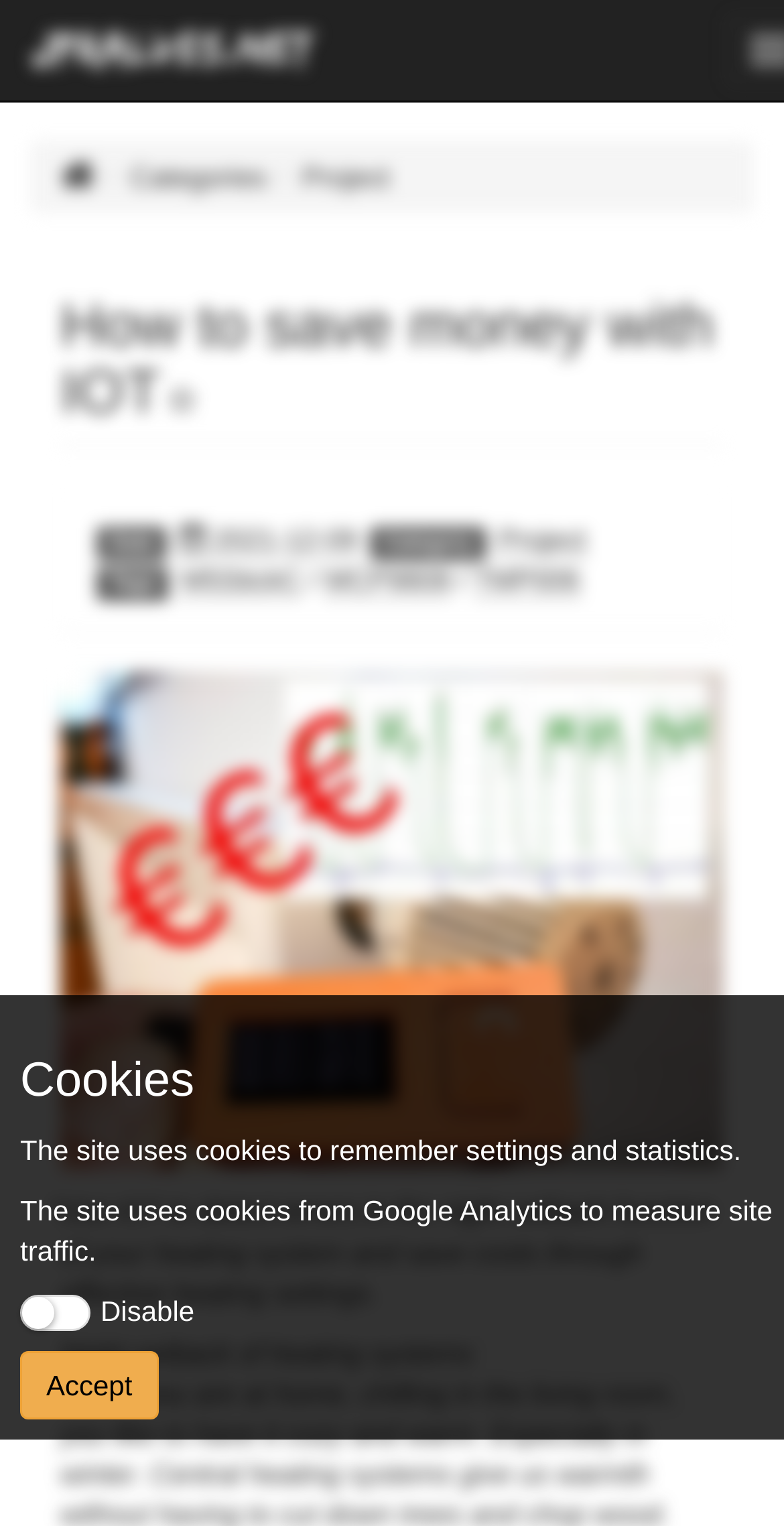Locate the bounding box coordinates of the clickable part needed for the task: "read the article".

[0.077, 0.192, 0.911, 0.279]